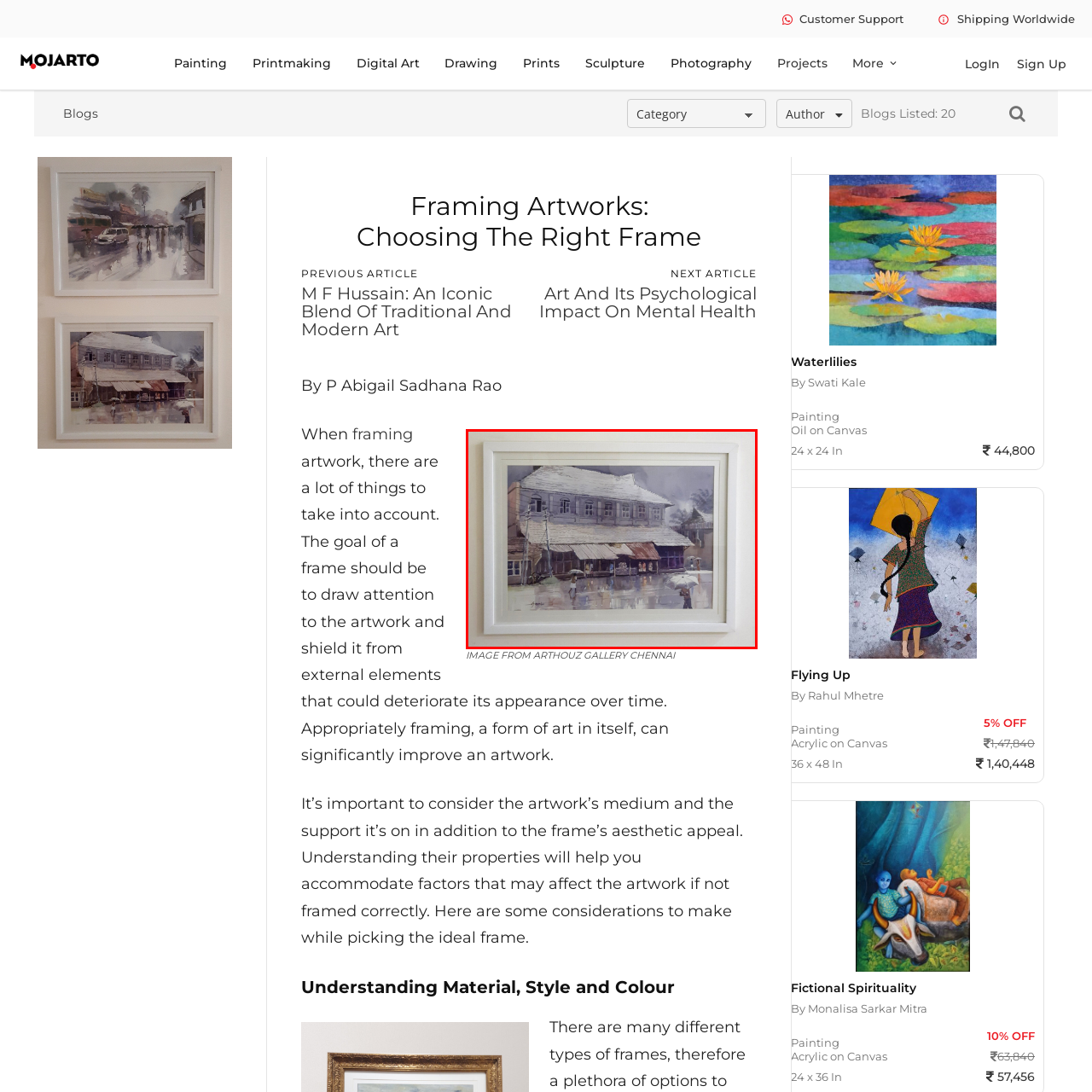Study the image enclosed in red and provide a single-word or short-phrase answer: What is the color of the frame surrounding the painting?

White